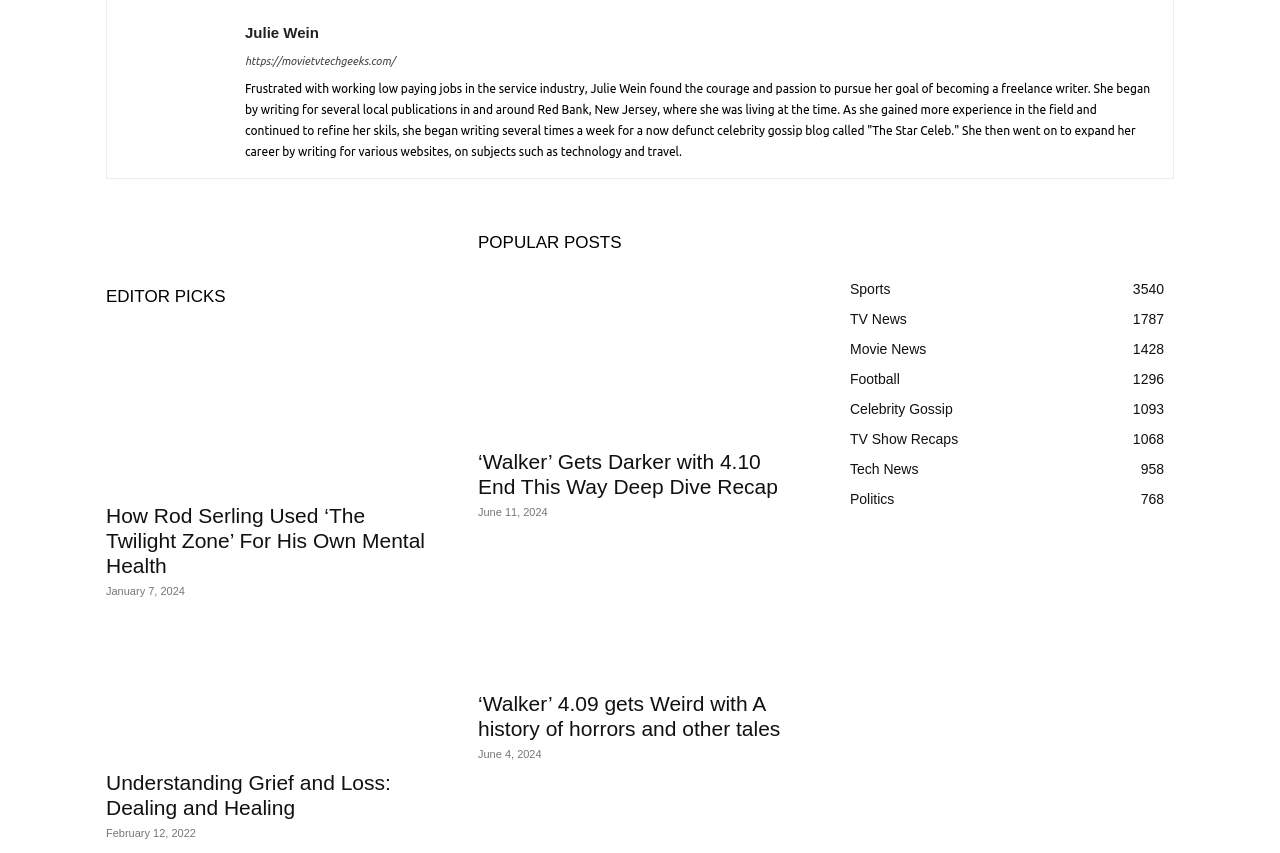Extract the bounding box coordinates for the HTML element that matches this description: "TV Show Recaps1068". The coordinates should be four float numbers between 0 and 1, i.e., [left, top, right, bottom].

[0.664, 0.505, 0.749, 0.524]